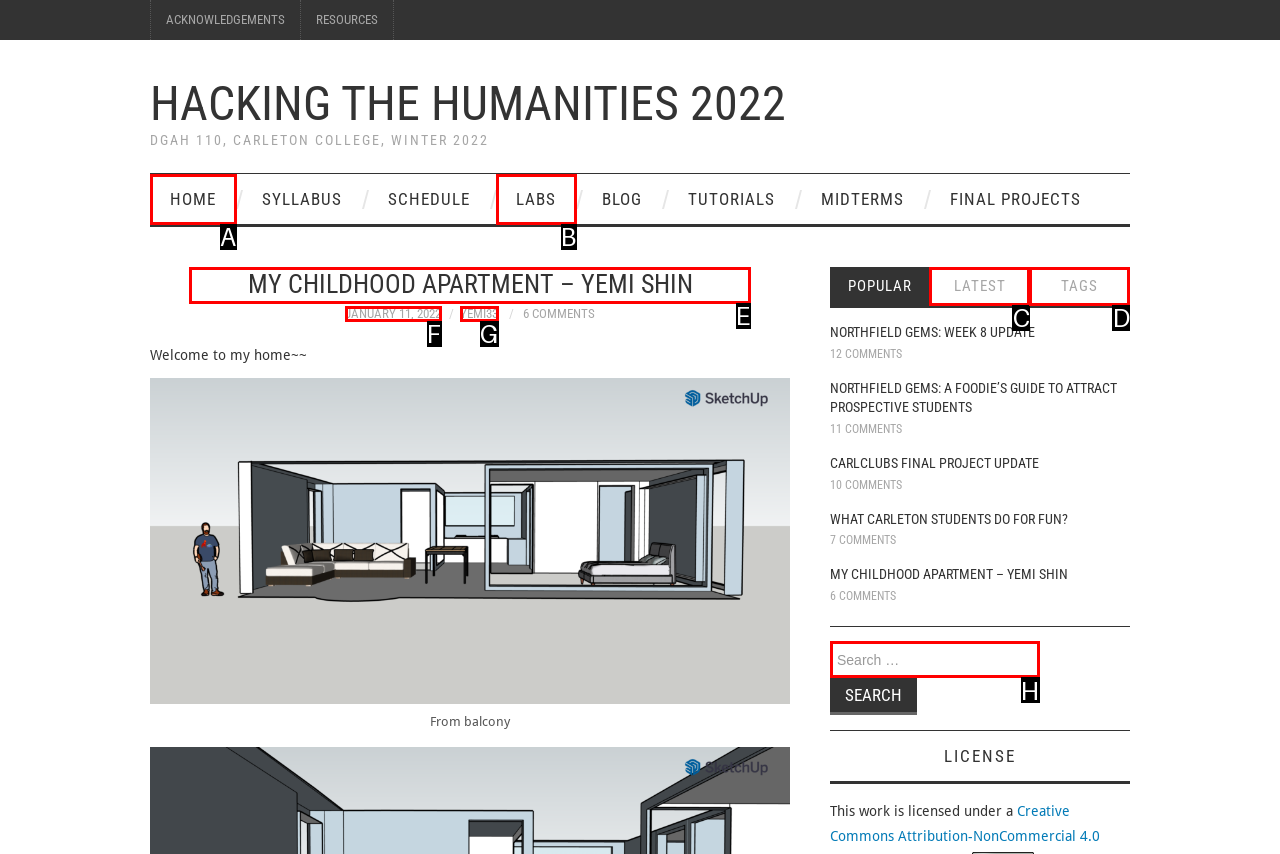Tell me which one HTML element I should click to complete the following instruction: view my childhood apartment
Answer with the option's letter from the given choices directly.

E